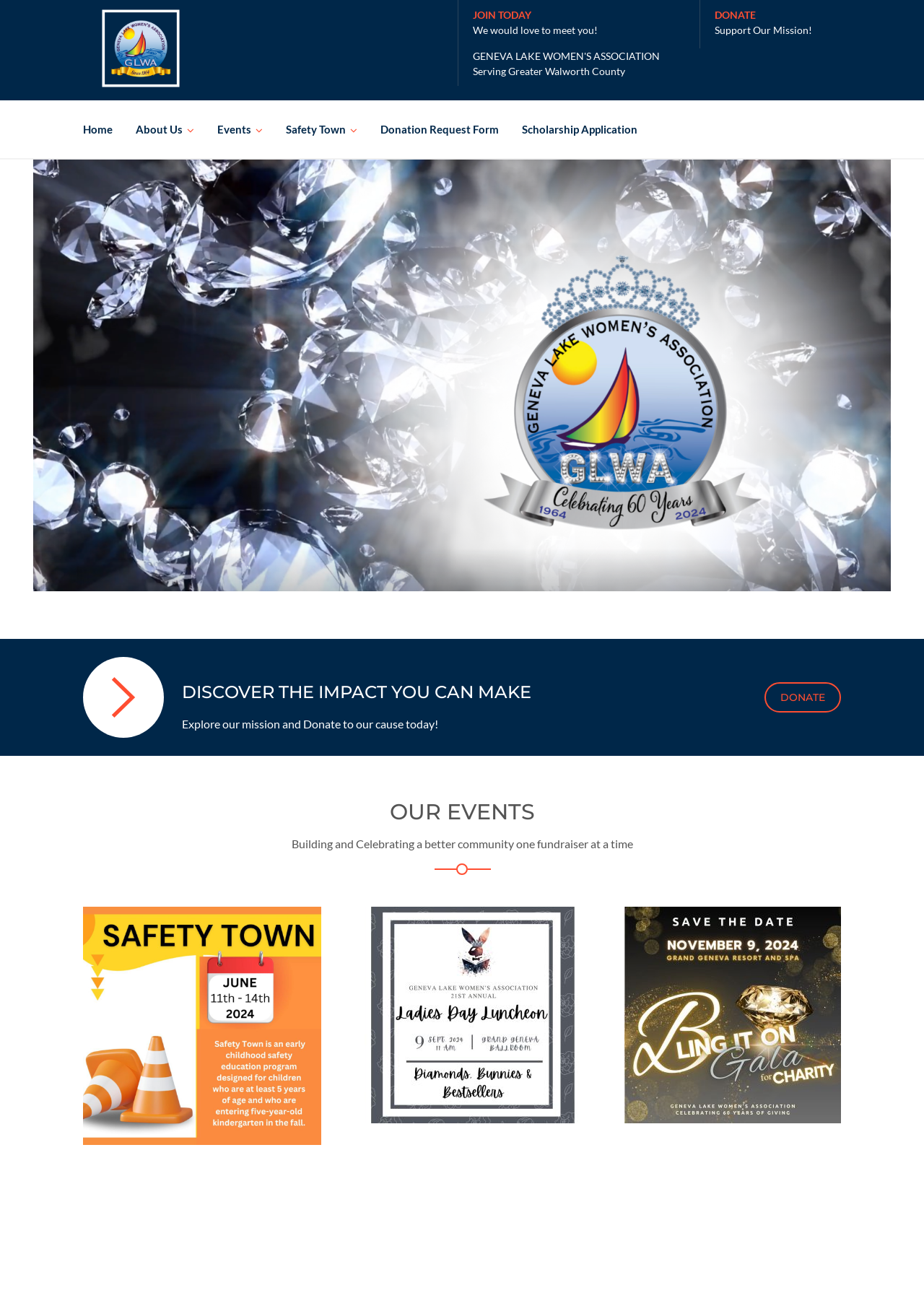Respond with a single word or short phrase to the following question: 
What is the text of the link below the 'DISCOVER THE IMPACT YOU CAN MAKE' heading?

DONATE